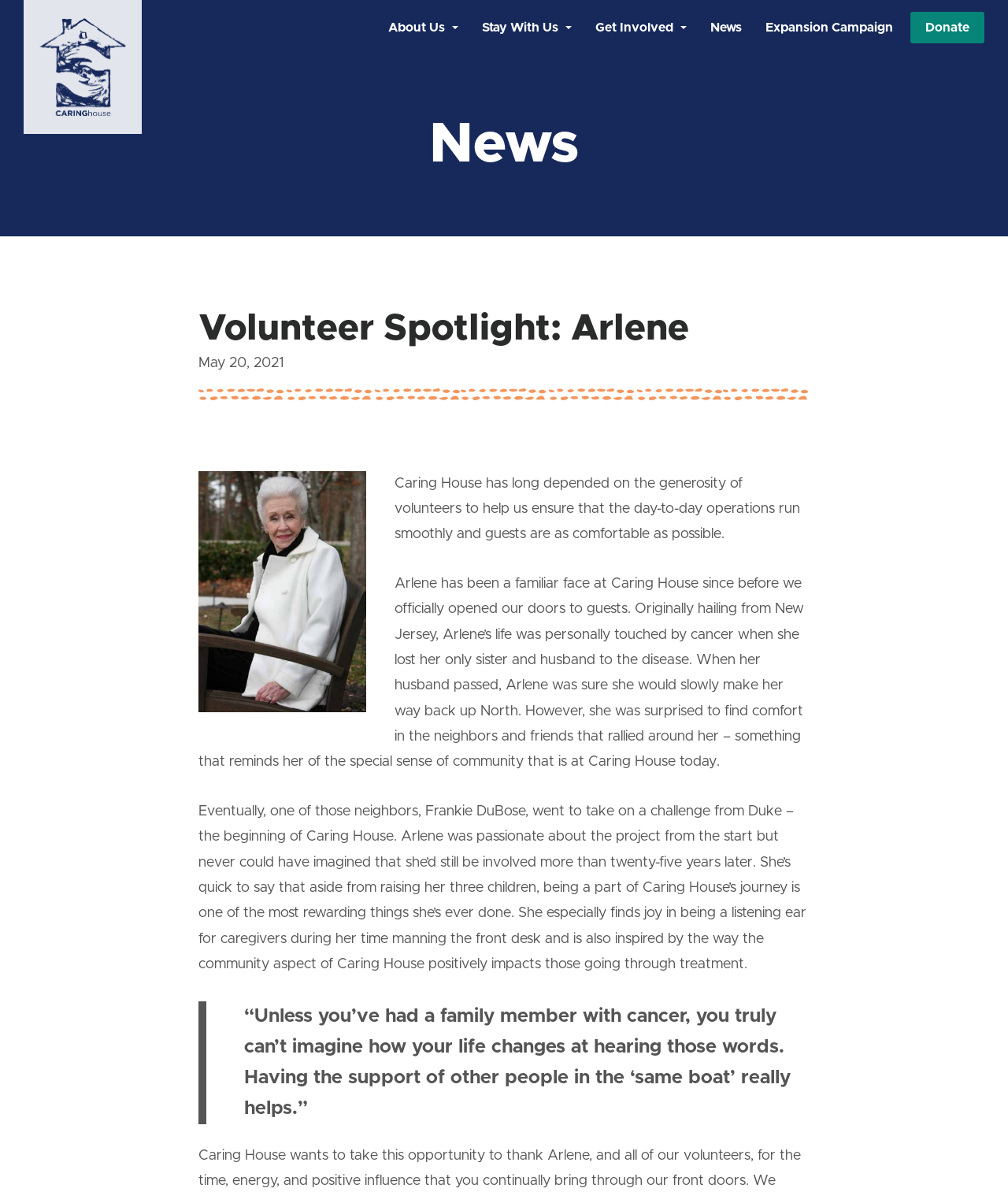Generate a thorough explanation of the webpage's elements.

The webpage is about a volunteer spotlight, featuring Arlene, at Caring House. At the top left corner, there is a button to skip to the main content. Next to it, there is a link to the Caring House homepage, accompanied by an image of the Caring House logo. 

On the top right side, there is a navigation menu with primary navigation links, including "About Us", "Stay With Us", "Get Involved", "News", "Expansion Campaign", and "Donate". 

Below the navigation menu, there is a heading that reads "Volunteer Spotlight: Arlene". Next to the heading, there is a time element showing the date "May 20, 2021". 

Below the heading, there is a figure, likely an image of Arlene. The main content of the page is a series of paragraphs describing Arlene's story and her involvement with Caring House. The text explains how Arlene has been a volunteer at Caring House since its early days and how she finds joy in being a listening ear for caregivers. 

There is also a blockquote with a quote from Arlene, saying "Unless you've had a family member with cancer, you truly can't imagine how your life changes at hearing those words. Having the support of other people in the 'same boat' really helps."